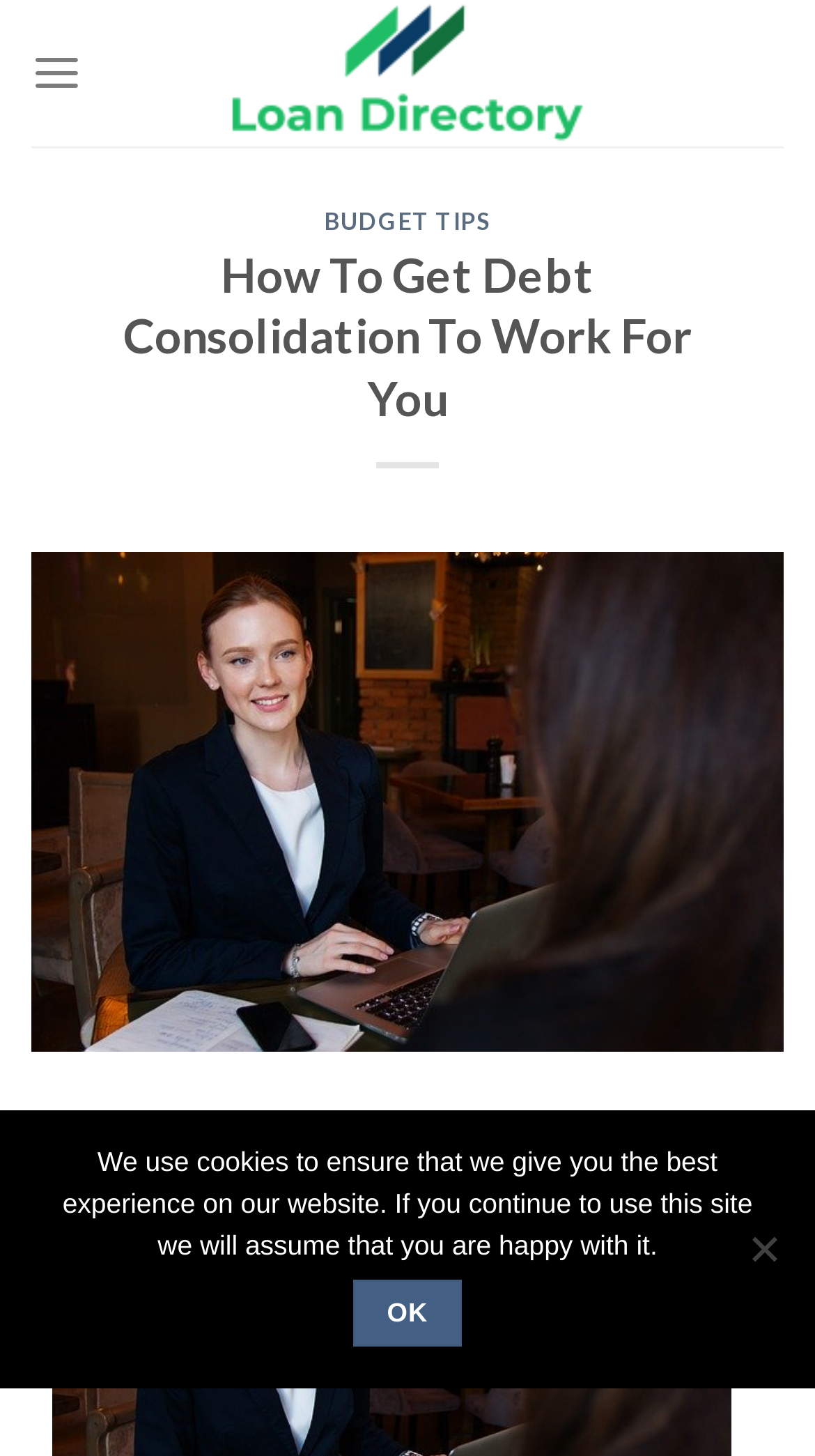Using floating point numbers between 0 and 1, provide the bounding box coordinates in the format (top-left x, top-left y, bottom-right x, bottom-right y). Locate the UI element described here: title="Loan Directory - Loan Directory"

[0.244, 0.0, 0.756, 0.101]